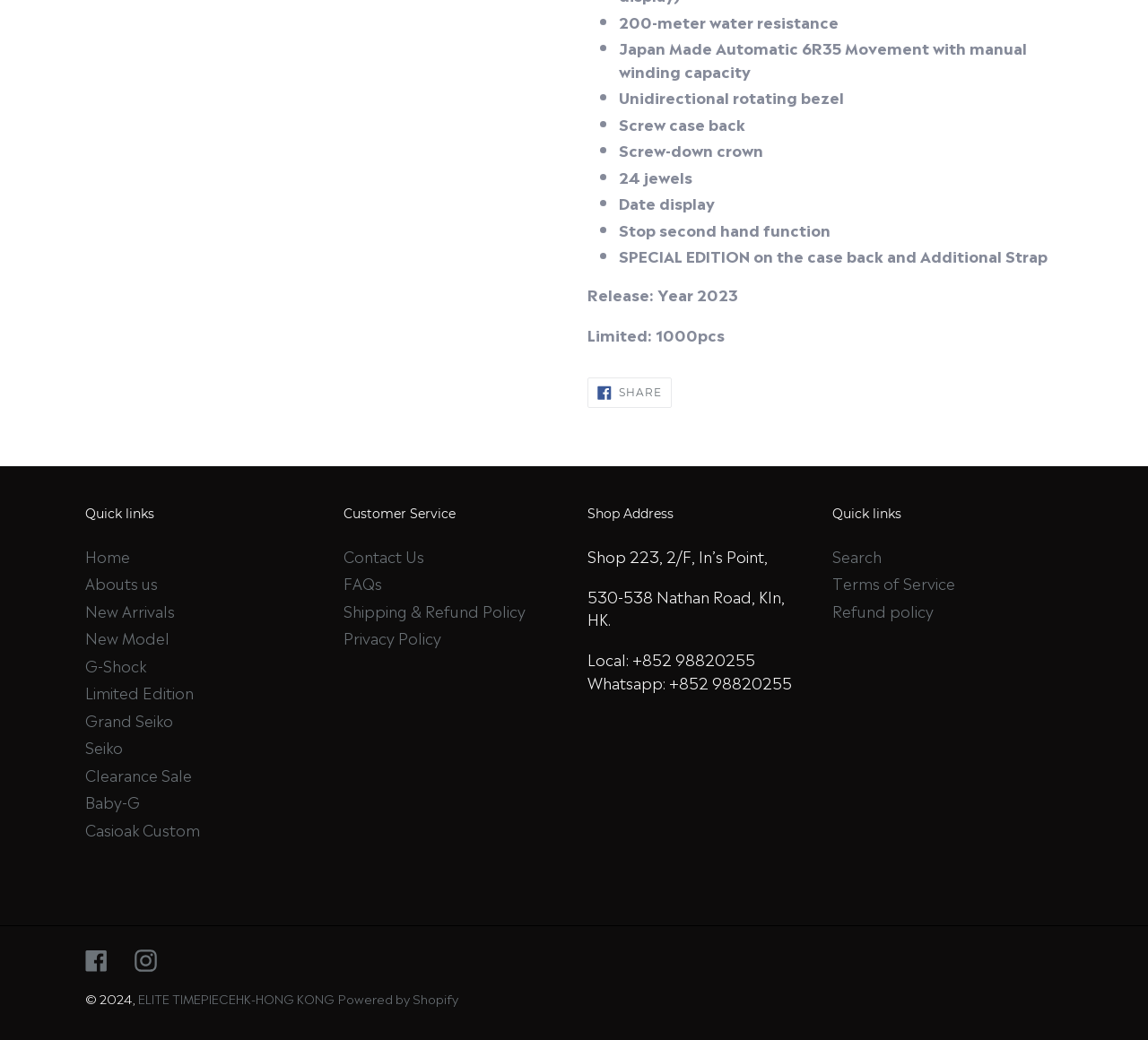Find the bounding box coordinates for the area that should be clicked to accomplish the instruction: "Search".

[0.725, 0.523, 0.768, 0.545]